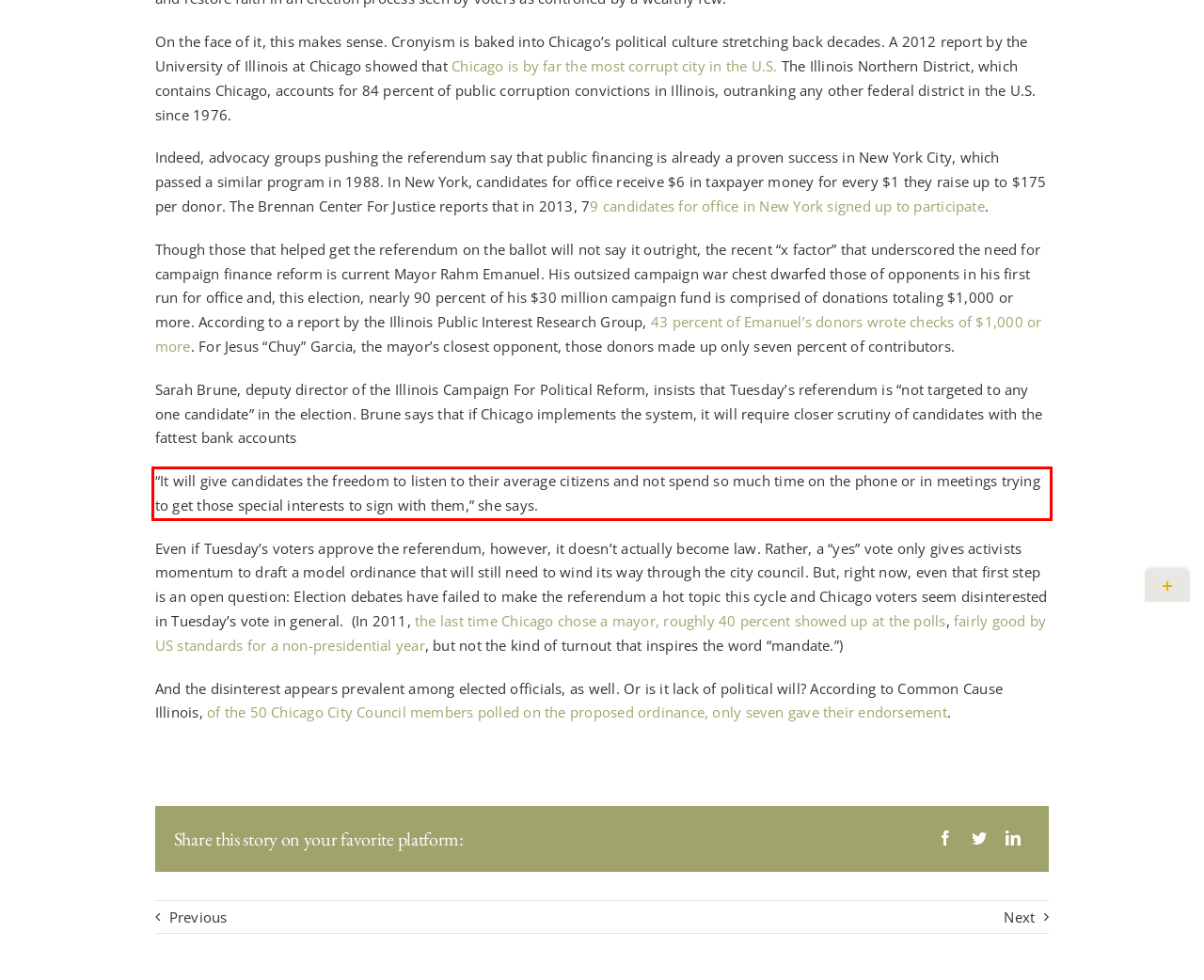Given a screenshot of a webpage containing a red bounding box, perform OCR on the text within this red bounding box and provide the text content.

“It will give candidates the freedom to listen to their average citizens and not spend so much time on the phone or in meetings trying to get those special interests to sign with them,” she says.